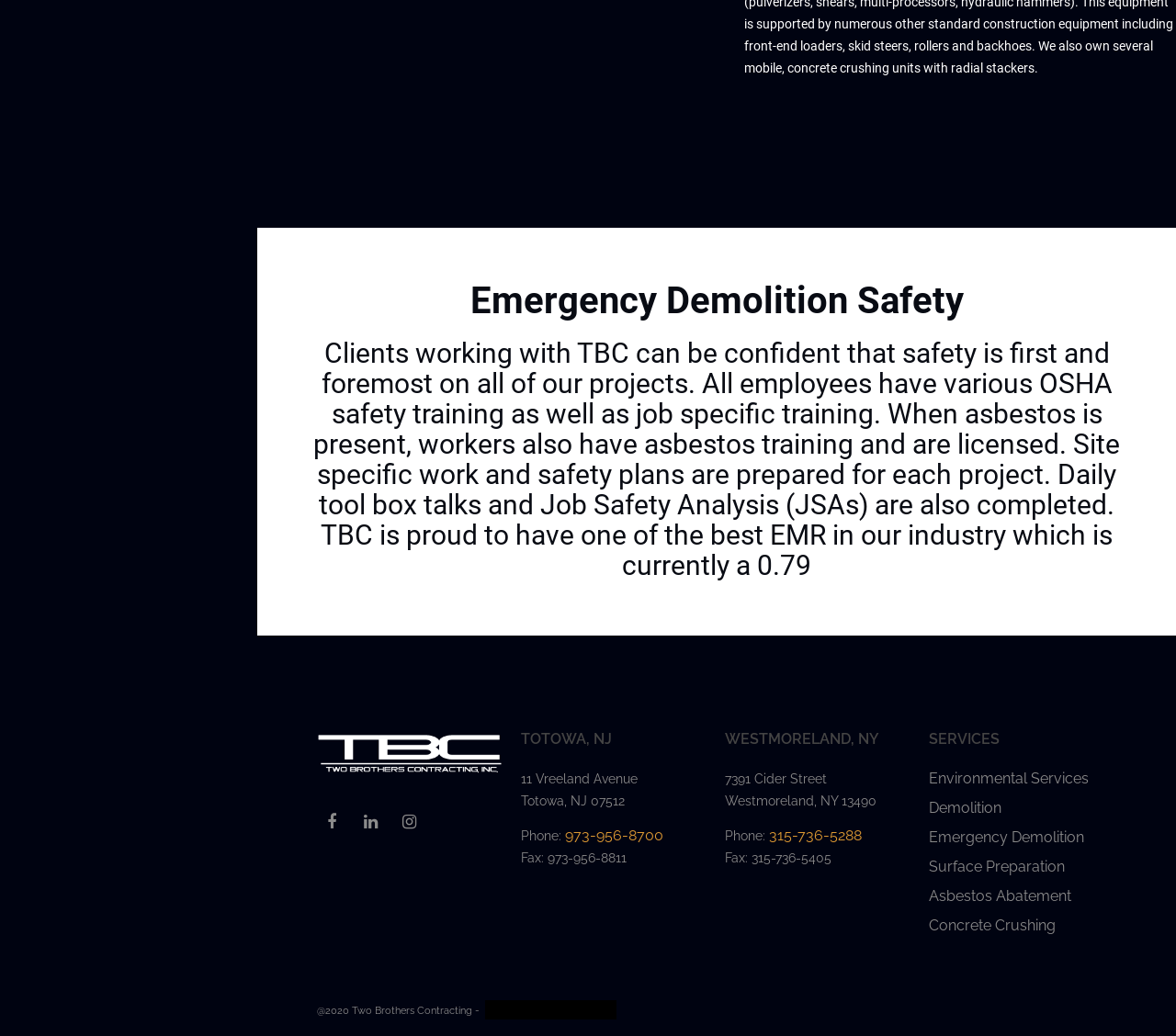Refer to the image and offer a detailed explanation in response to the question: What is the phone number of the Totowa, NJ office?

The phone number of the Totowa, NJ office is mentioned in the link element with the text '973-956-8700'. This is located in the section with the heading 'TOTOWA, NJ'.